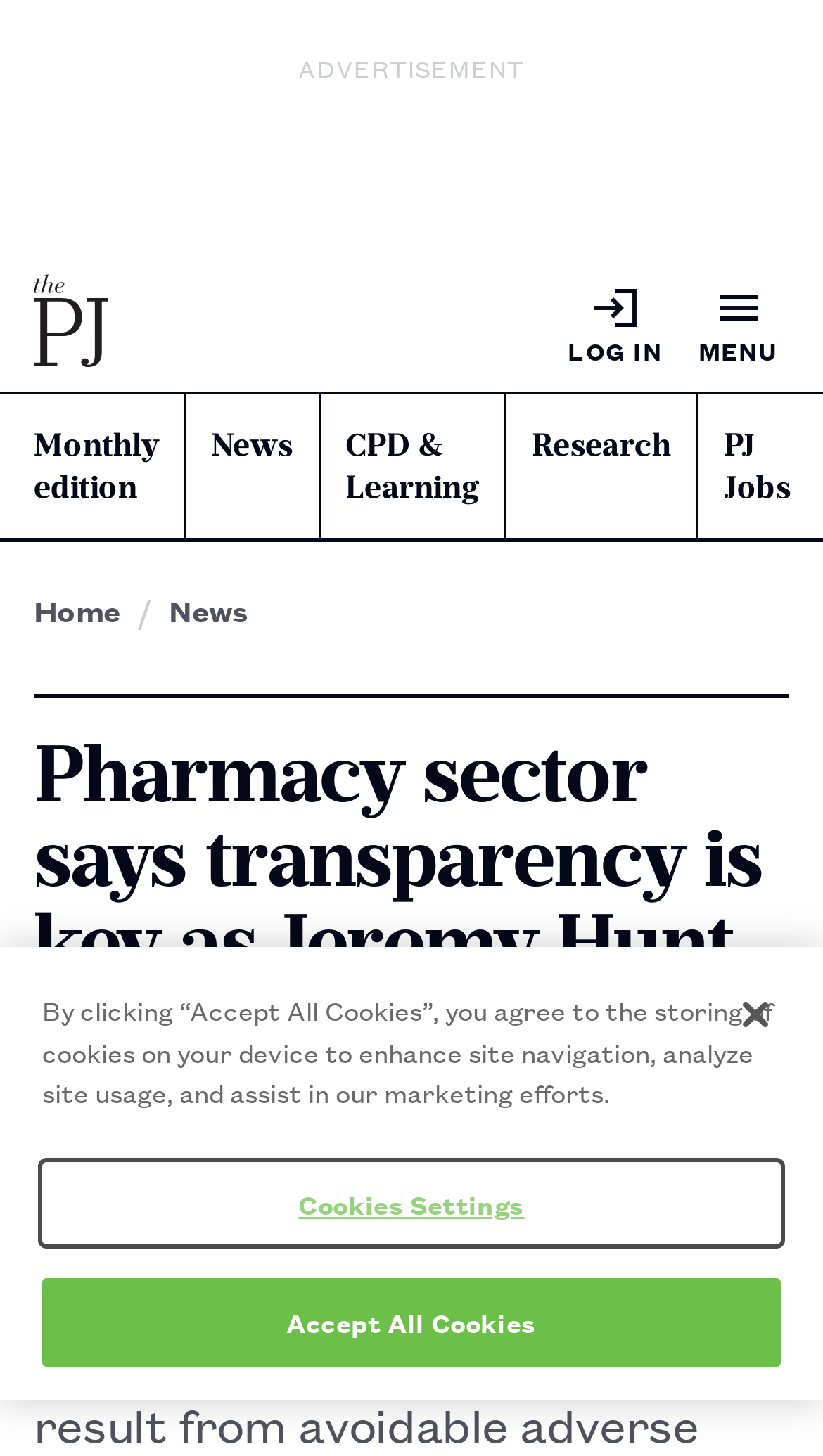Show the bounding box coordinates for the element that needs to be clicked to execute the following instruction: "Go to the news page". Provide the coordinates in the form of four float numbers between 0 and 1, i.e., [left, top, right, bottom].

[0.226, 0.271, 0.386, 0.34]